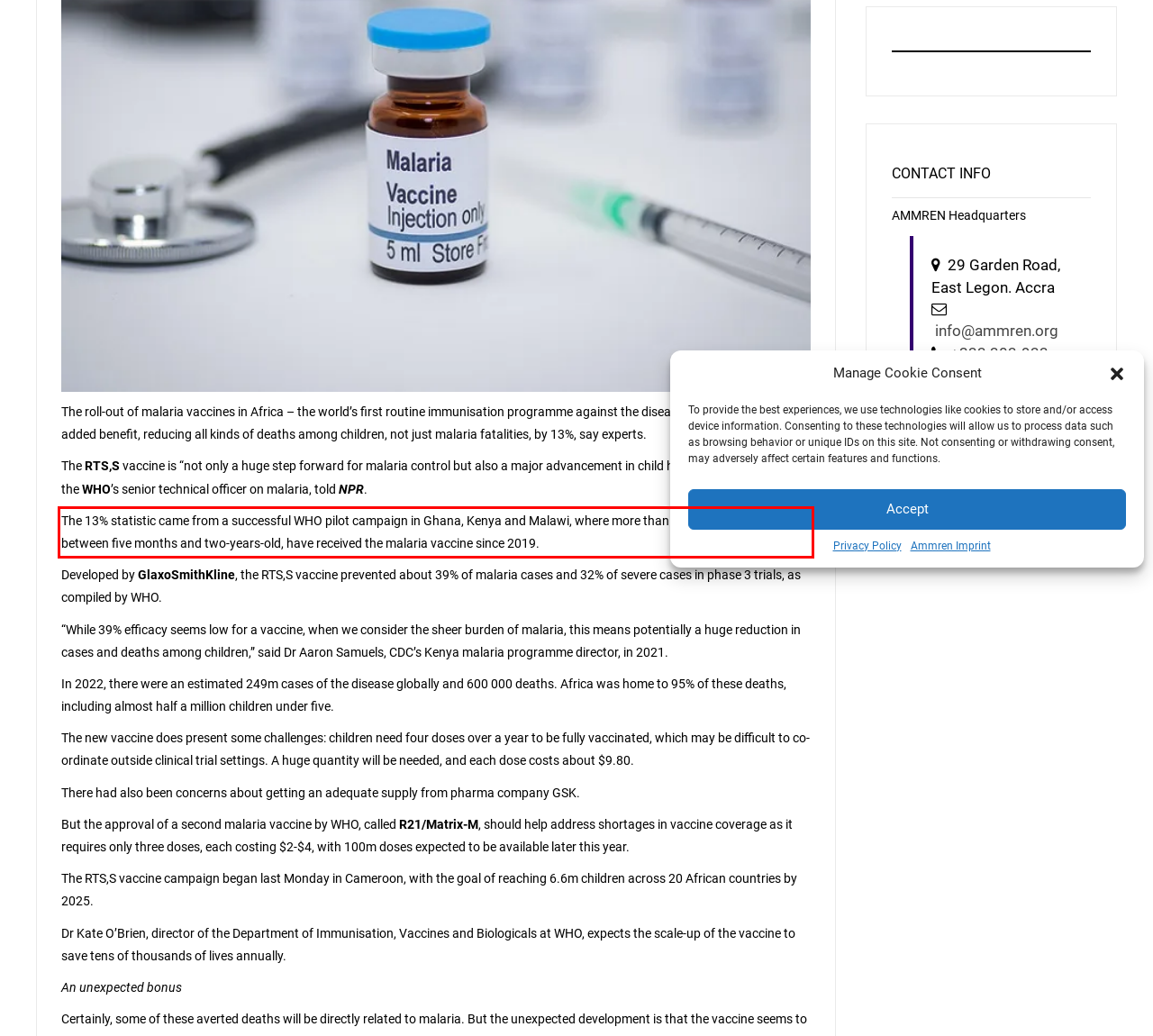The screenshot provided shows a webpage with a red bounding box. Apply OCR to the text within this red bounding box and provide the extracted content.

The 13% statistic came from a successful WHO pilot campaign in Ghana, Kenya and Malawi, where more than 2m children aged between five months and two-years-old, have received the malaria vaccine since 2019.